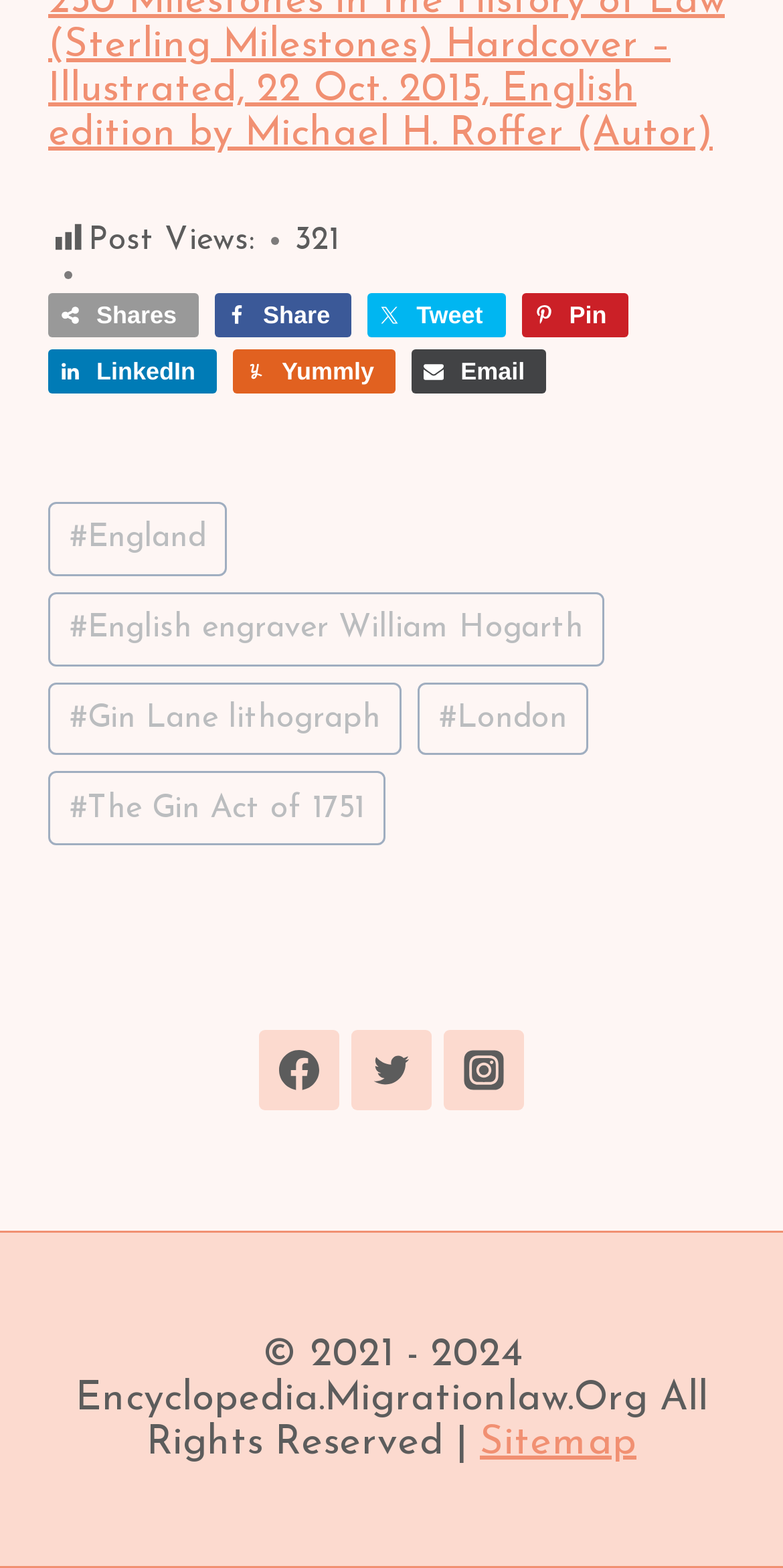Please locate the bounding box coordinates of the element that should be clicked to achieve the given instruction: "Visit Facebook page".

[0.331, 0.657, 0.433, 0.708]